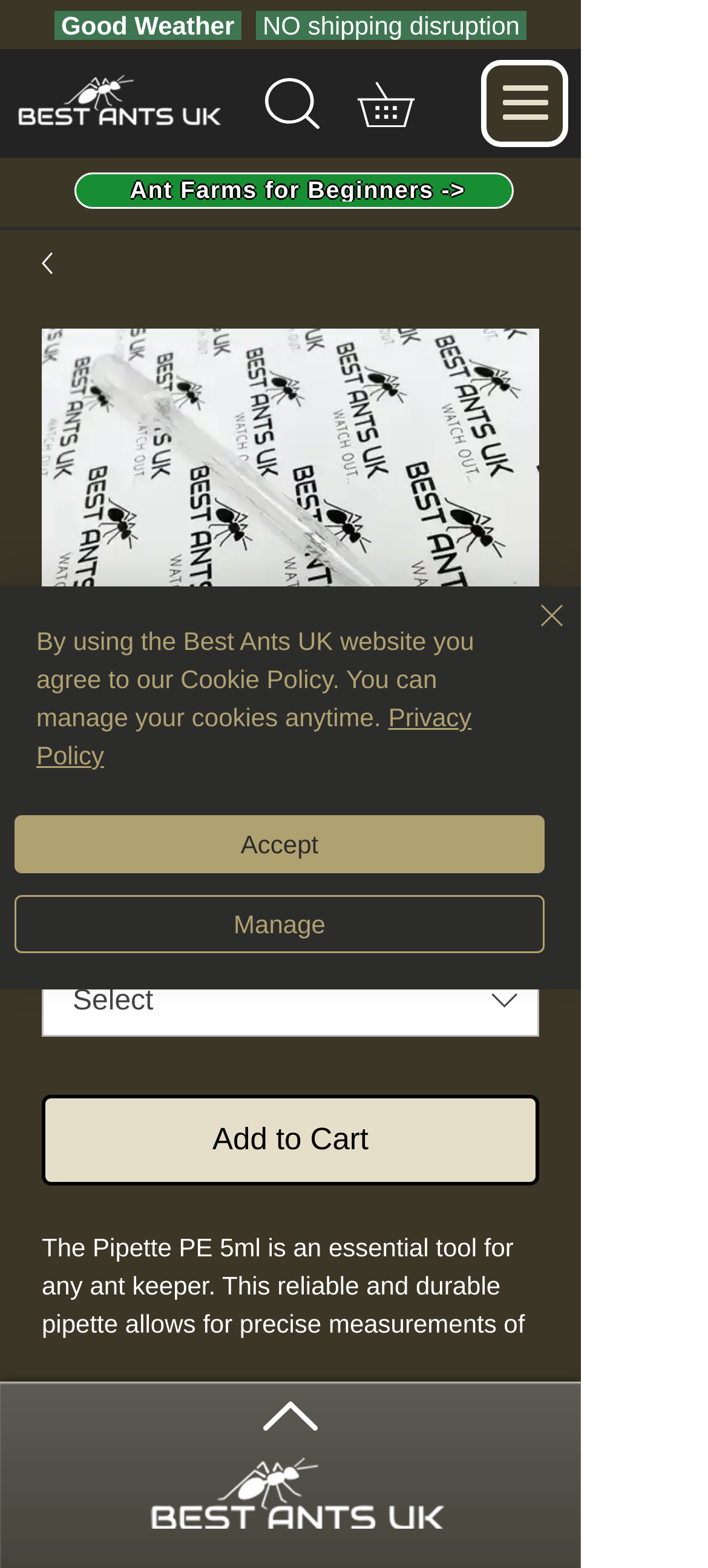Please give a short response to the question using one word or a phrase:
What is the price of the Pipette PE 5ml?

£0.99